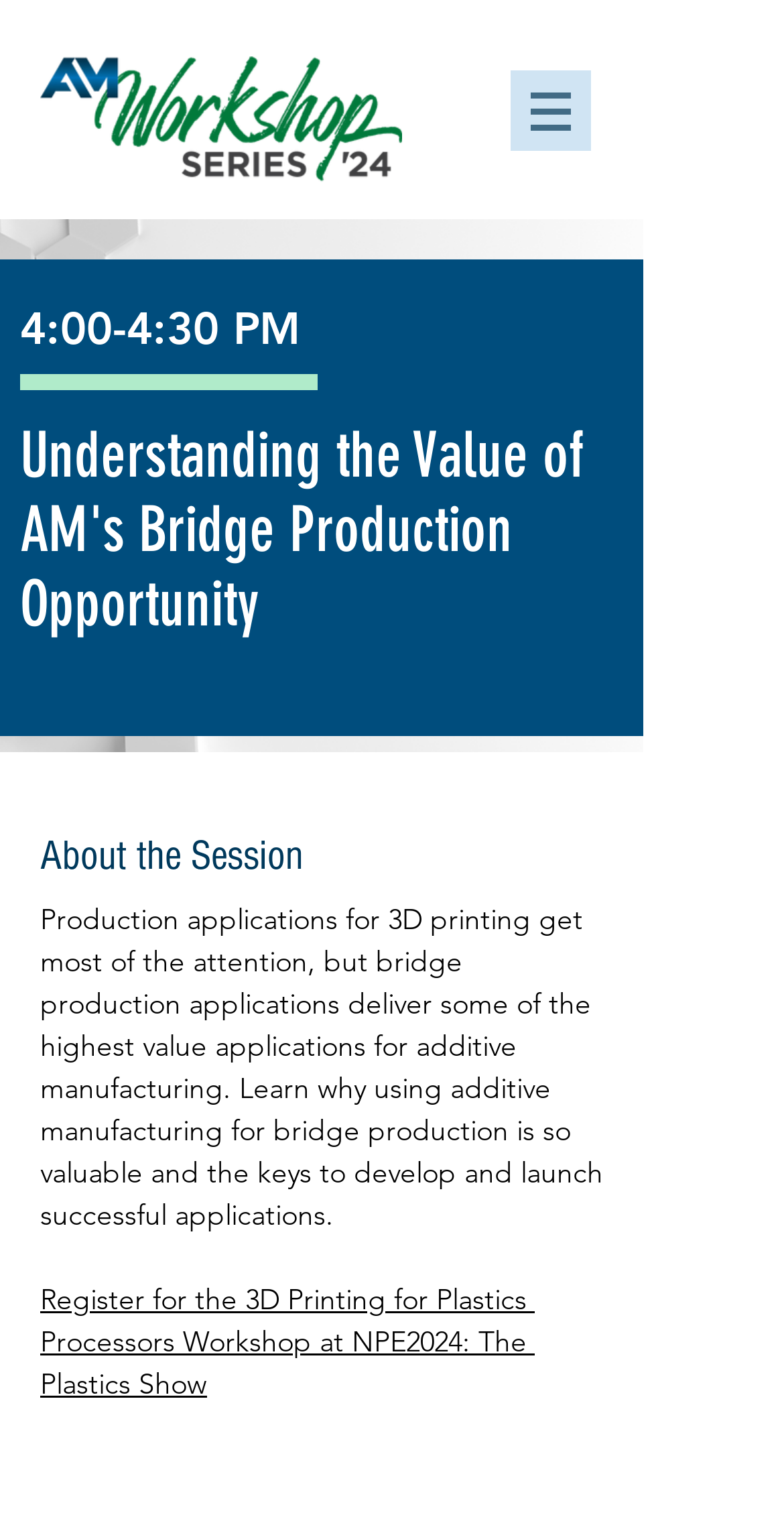What is the purpose of the session?
Kindly offer a detailed explanation using the data available in the image.

I inferred this answer by reading the StaticText element with the content 'Learn why using additive manufacturing for bridge production is so valuable and the keys to develop and launch successful applications.' This suggests that the purpose of the session is to educate attendees about the value and keys to successful applications of additive manufacturing in bridge production.